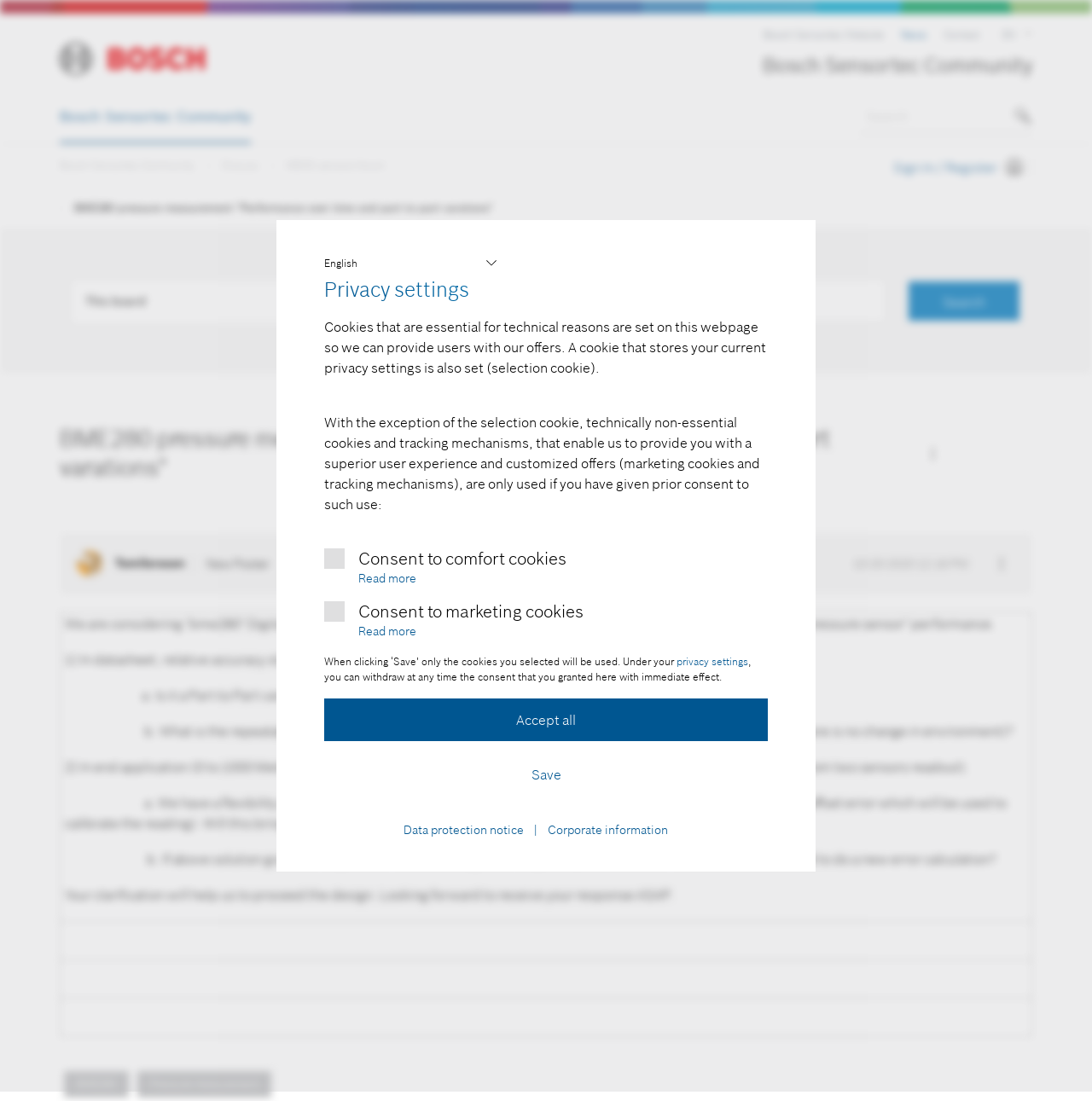Show the bounding box coordinates of the region that should be clicked to follow the instruction: "Search for something."

[0.371, 0.256, 0.809, 0.293]